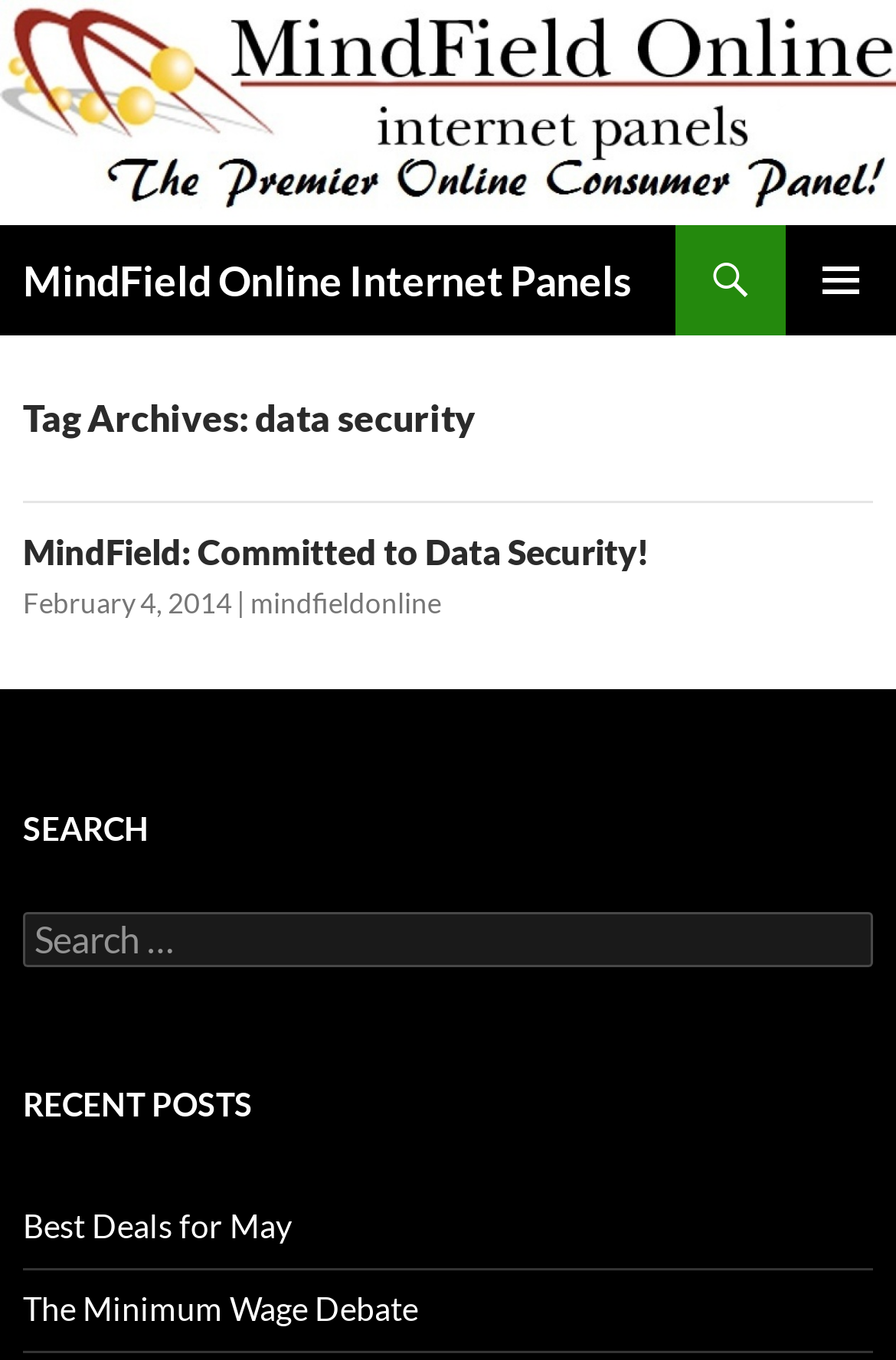Describe all the key features of the webpage in detail.

The webpage is about data security and MindField Online Internet Panels. At the top, there is a logo image of MindField Online Internet Panels, which is accompanied by a link with the same name. Below the logo, there is a heading with the same text, which is also a link. 

To the right of the logo, there are three links: "Search", "PRIMARY MENU", and "SKIP TO CONTENT". The "Search" link is located near the top-right corner, while the "PRIMARY MENU" button is at the top-right corner. The "SKIP TO CONTENT" link is positioned below the logo.

The main content of the webpage is divided into sections. The first section has a heading "Tag Archives: data security". Below this heading, there is an article with a heading "MindField: Committed to Data Security!", which is also a link. The article has a publication date "February 4, 2014" and an author "mindfieldonline" mentioned below the heading.

Further down, there is a search section with a heading "SEARCH" and a search box with a label "Search for:". Below the search section, there is a section with a heading "RECENT POSTS", which lists two recent posts: "Best Deals for May" and "The Minimum Wage Debate".